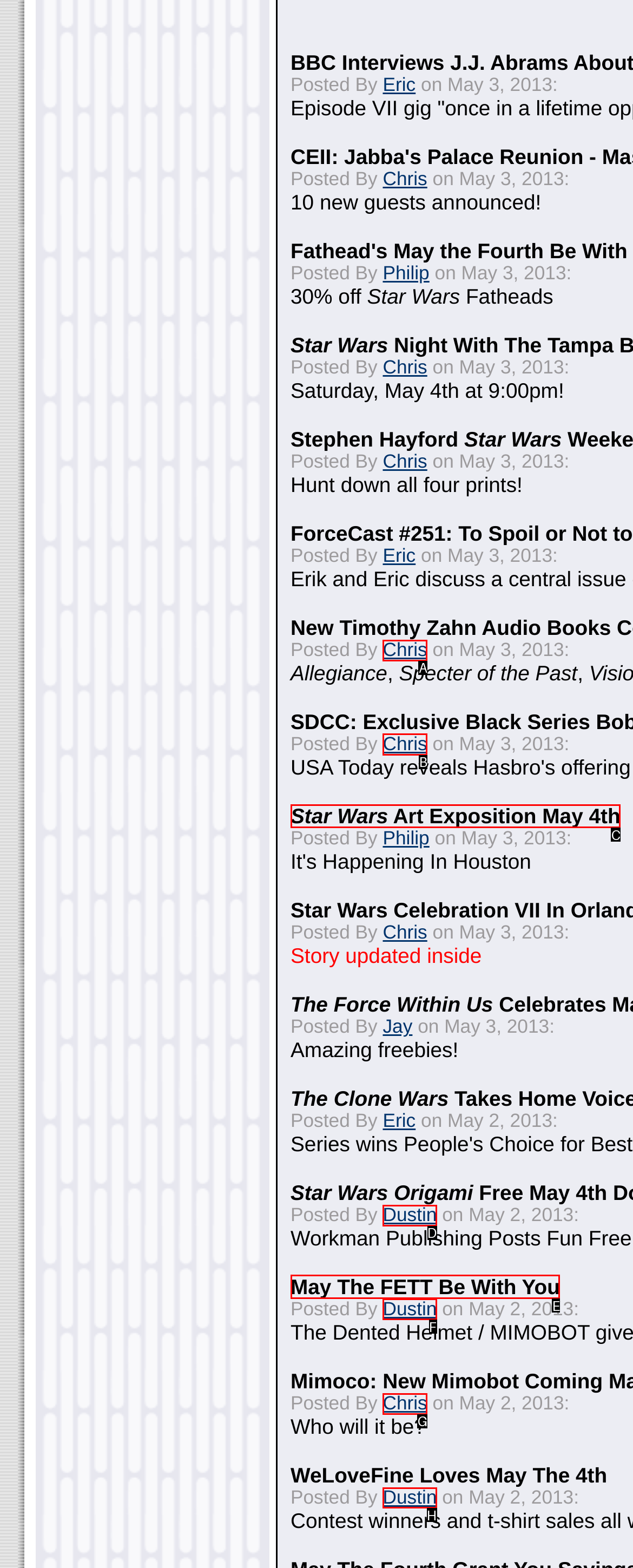Identify the correct UI element to click on to achieve the task: Check the details of 'Star Wars Art Exposition May 4th'. Provide the letter of the appropriate element directly from the available choices.

C